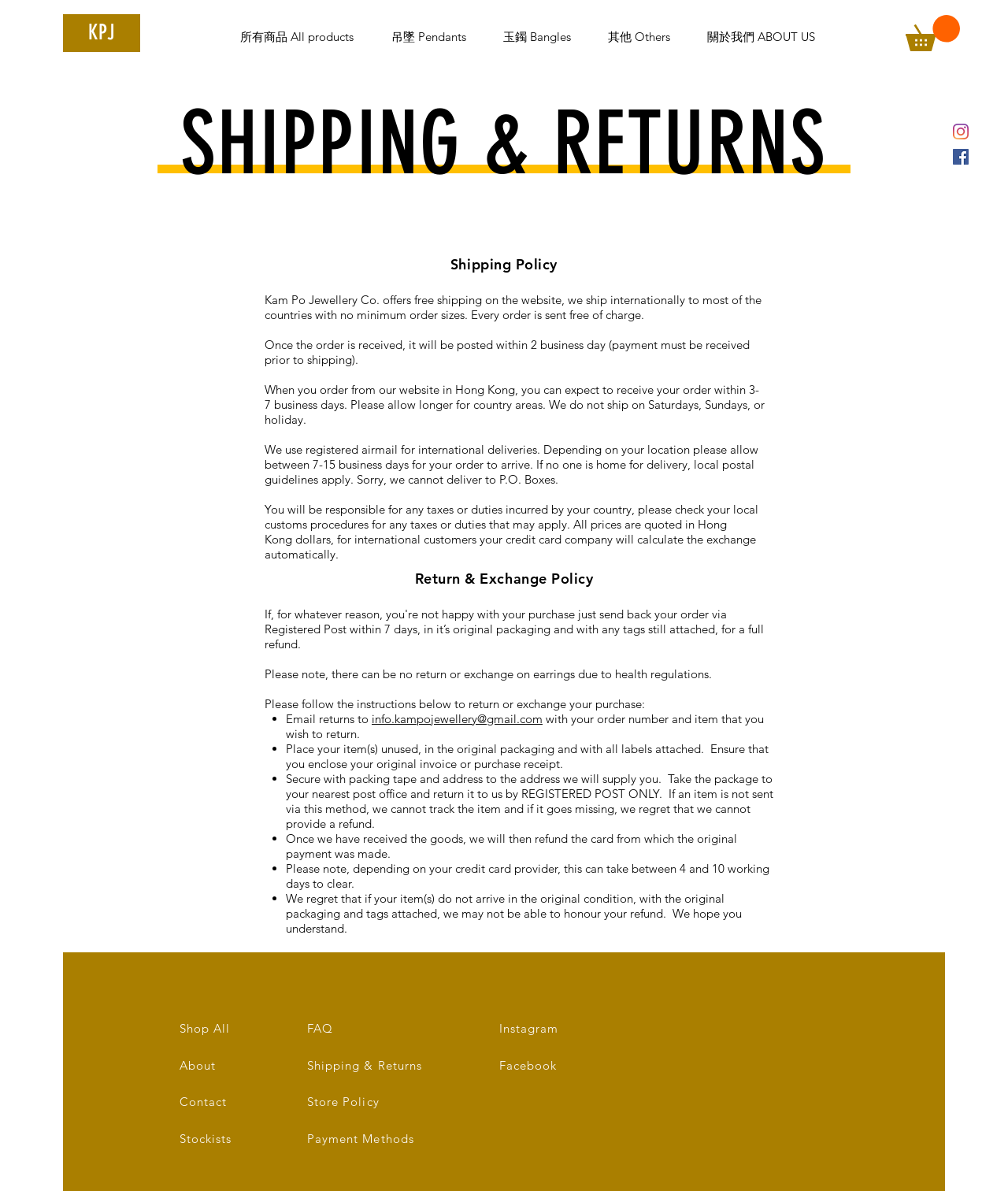Identify the bounding box for the element characterized by the following description: "KPJ".

[0.062, 0.012, 0.139, 0.044]